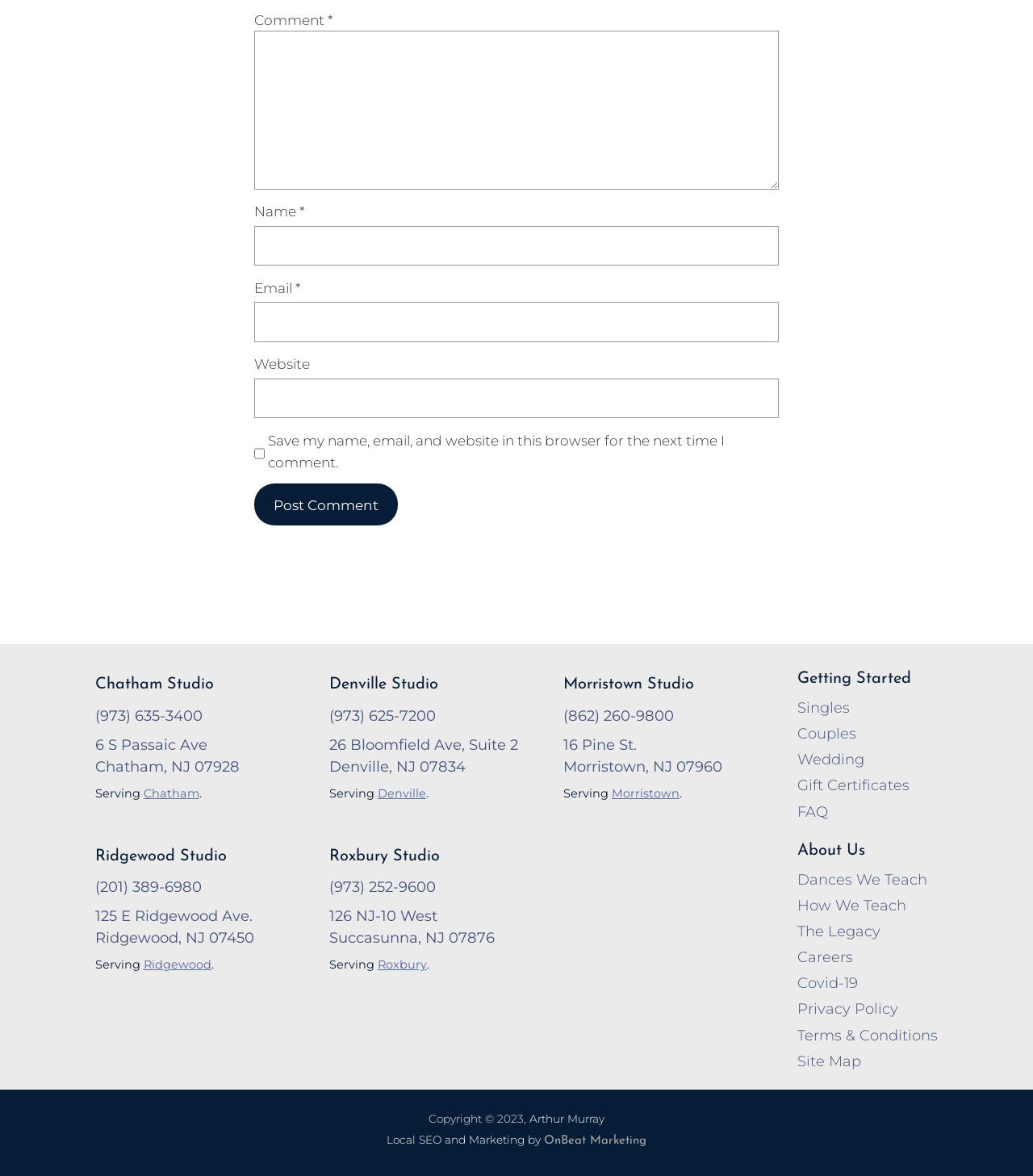Calculate the bounding box coordinates for the UI element based on the following description: "Morristown". Ensure the coordinates are four float numbers between 0 and 1, i.e., [left, top, right, bottom].

[0.592, 0.668, 0.658, 0.681]